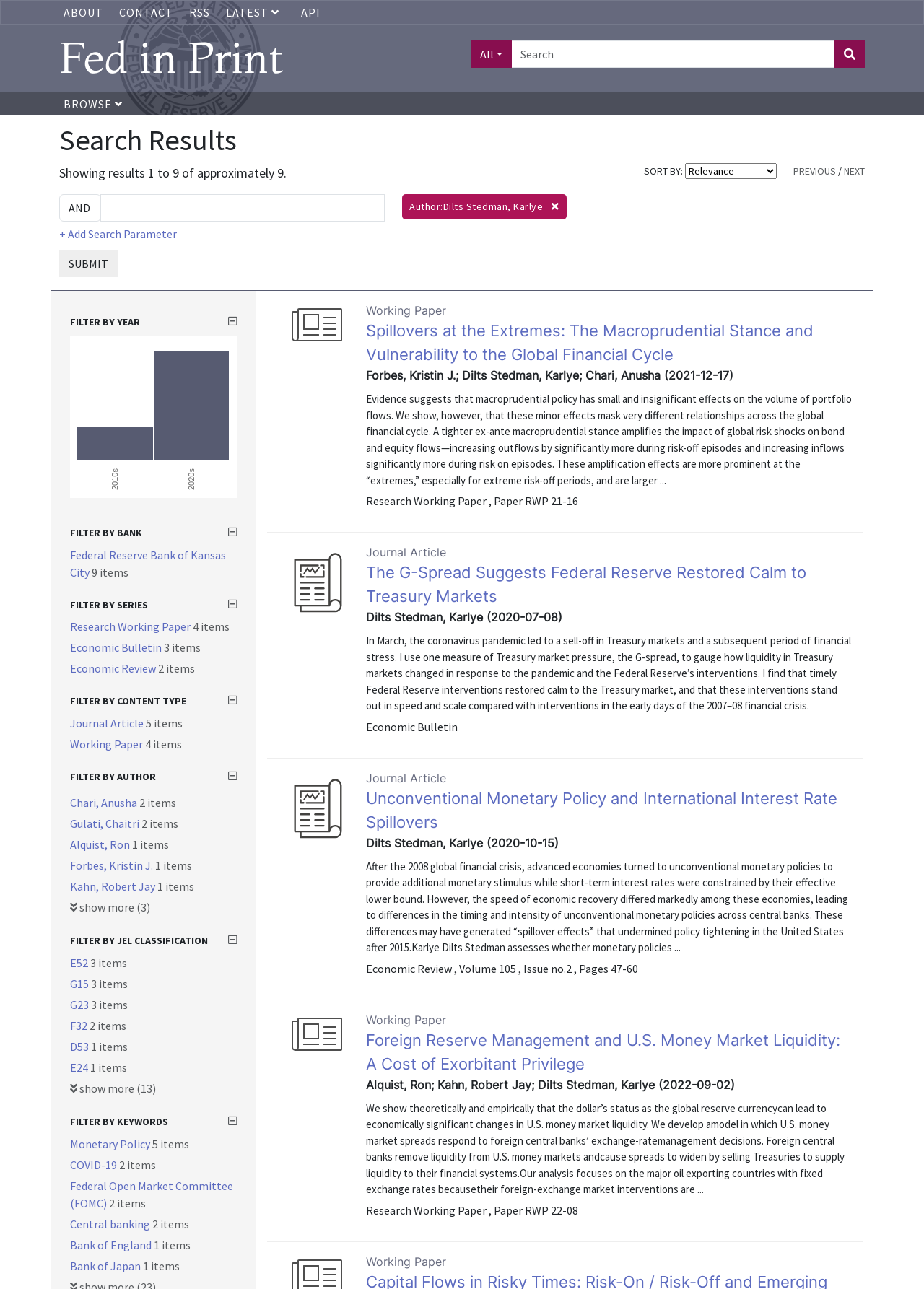How many research papers are there in total?
Refer to the image and offer an in-depth and detailed answer to the question.

The number of research papers can be found by counting the number of links in the webpage that have a title and a description, which are 9 in total.